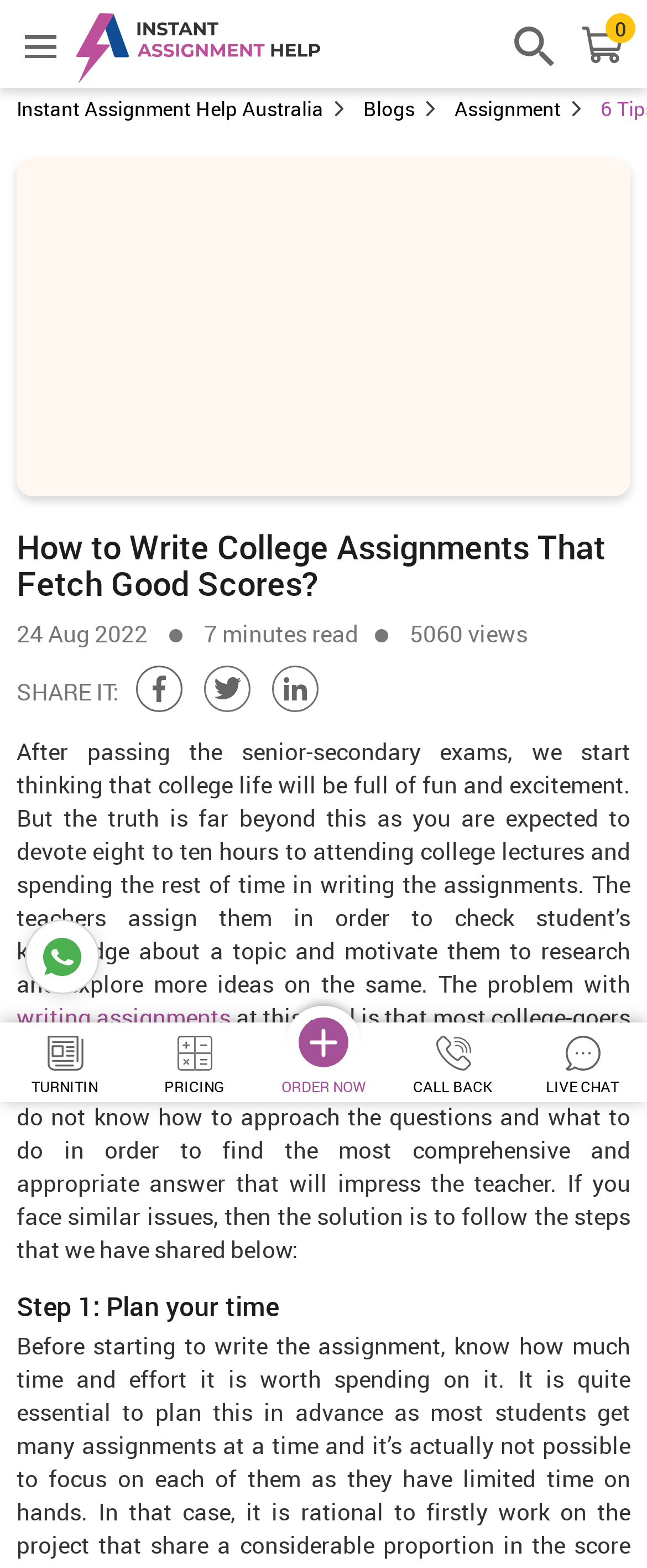Determine the bounding box coordinates for the clickable element required to fulfill the instruction: "Share the article on Facebook". Provide the coordinates as four float numbers between 0 and 1, i.e., [left, top, right, bottom].

[0.21, 0.438, 0.282, 0.458]